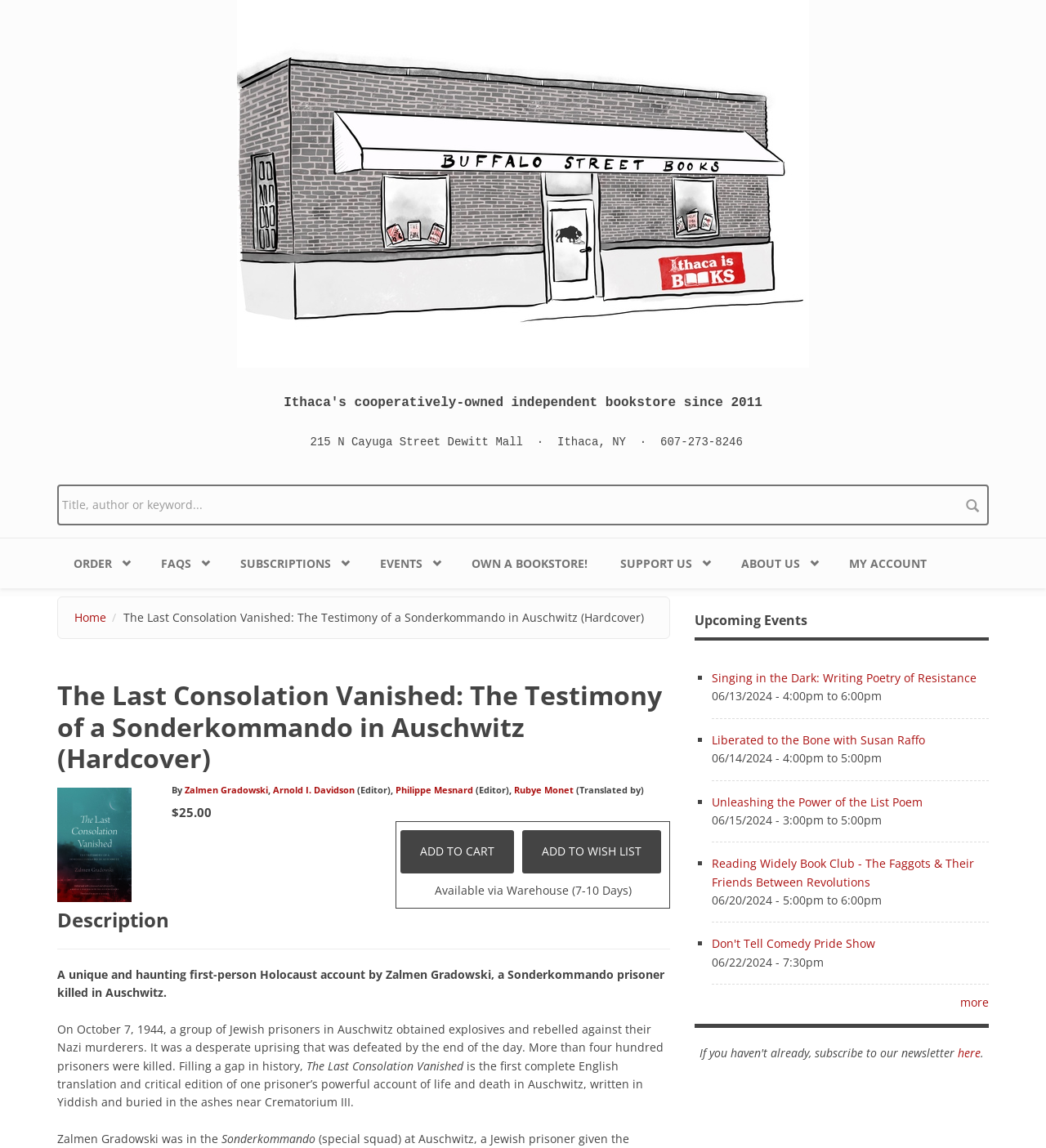Generate a thorough explanation of the webpage's elements.

This webpage is about a book titled "The Last Consolation Vanished: The Testimony of a Sonderkommando in Auschwitz (Hardcover)" by Zalmen Gradowski, with editors and translators. At the top, there is a navigation menu with links to "Skip to main content", "Buffalo Street Books Logo", and a search form. Below the navigation menu, there is a section with the bookstore's address, phone number, and links to "FAQS", "SUBSCRIPTIONS", "EVENTS", "OWN A BOOKSTORE!", "SUPPORT US", "ABOUT US", and "MY ACCOUNT".

The main content of the page is about the book, with a heading and a link to the book's cover image. Below the heading, there are links to the author and editors' names, followed by a description of the book, which is a unique and haunting first-person Holocaust account. The description is divided into two paragraphs, with the first paragraph describing the book's content and the second paragraph providing more details about the book's significance.

On the right side of the page, there is a section with the book's price, "$25.00", and buttons to "Add to Cart" and "ADD TO WISH LIST". Below this section, there is a note about the book's availability, "Available via Warehouse (7-10 Days)".

At the bottom of the page, there is a section with upcoming events, including "Singing in the Dark: Writing Poetry of Resistance", "Liberated to the Bone with Susan Raffo", "Unleashing the Power of the List Poem", "Reading Widely Book Club - The Faggots & Their Friends Between Revolutions", and "Don't Tell Comedy Pride Show". Each event has a date, time, and a link to more information.